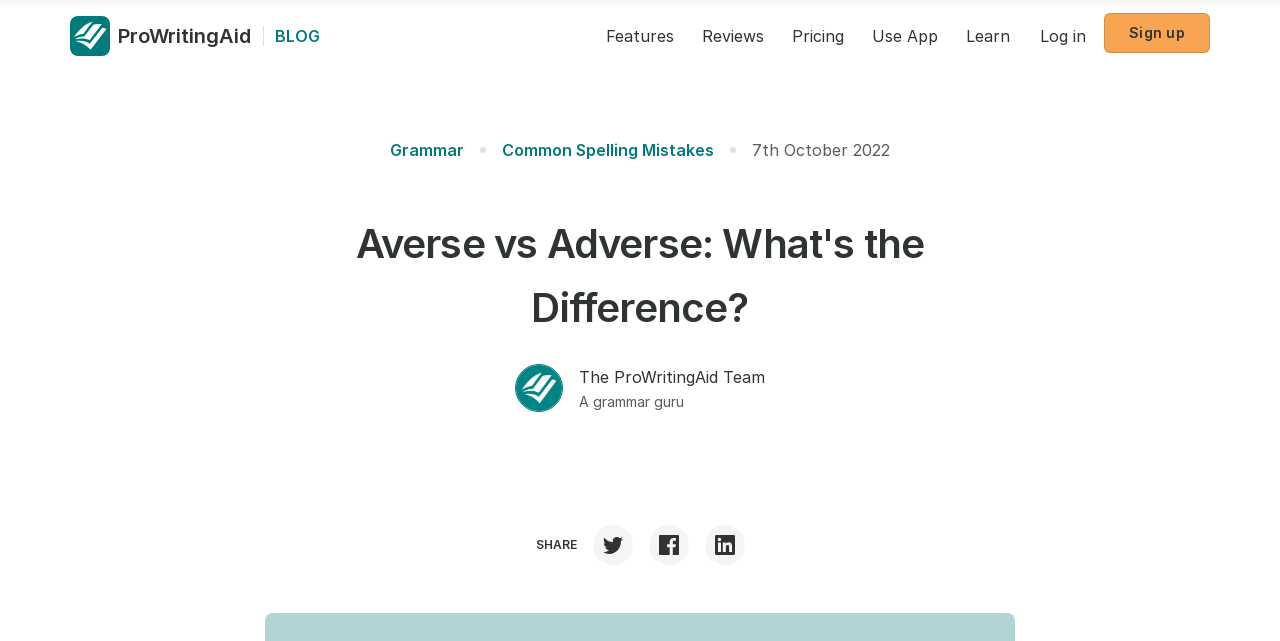Please provide a comprehensive answer to the question below using the information from the image: How many social media sharing links are there?

I found three link elements with corresponding image elements, which are likely social media sharing links, totaling 3 links.